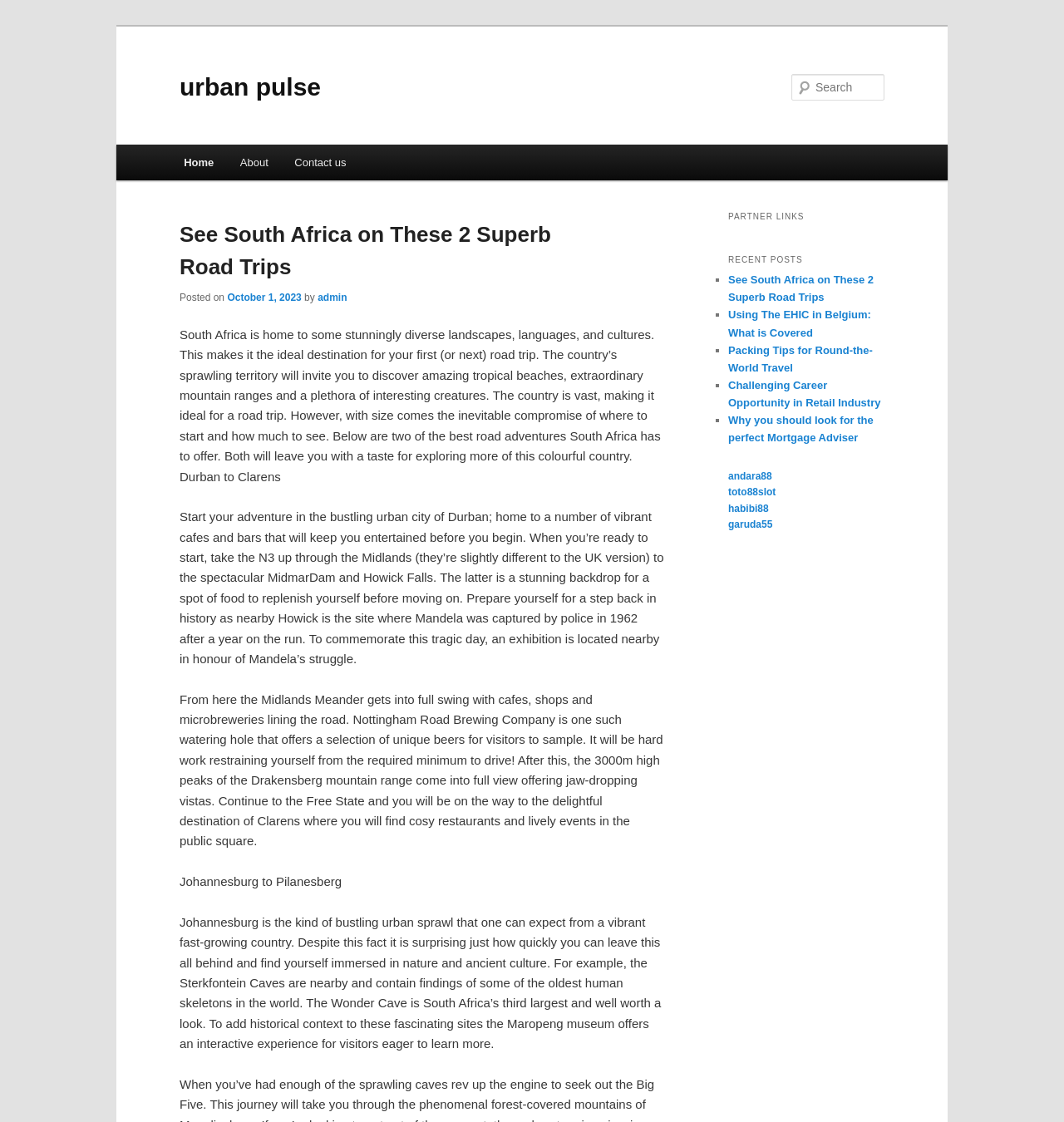How many road trips are described in the article?
Give a detailed explanation using the information visible in the image.

The article describes two road trips in South Africa, one from Durban to Clarens and another from Johannesburg to Pilanesberg, with detailed descriptions of the routes and attractions along the way.